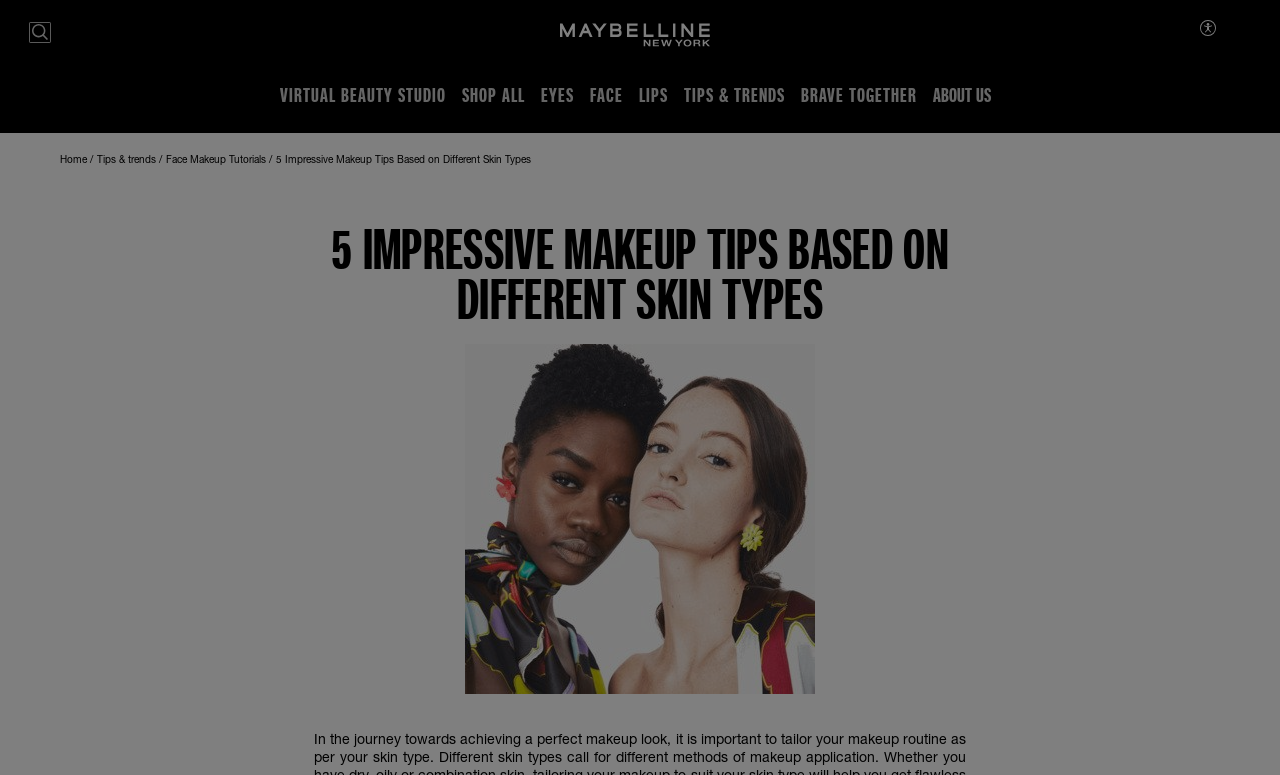Locate the bounding box coordinates of the element you need to click to accomplish the task described by this instruction: "Search for a keyword".

[0.031, 0.014, 0.067, 0.074]